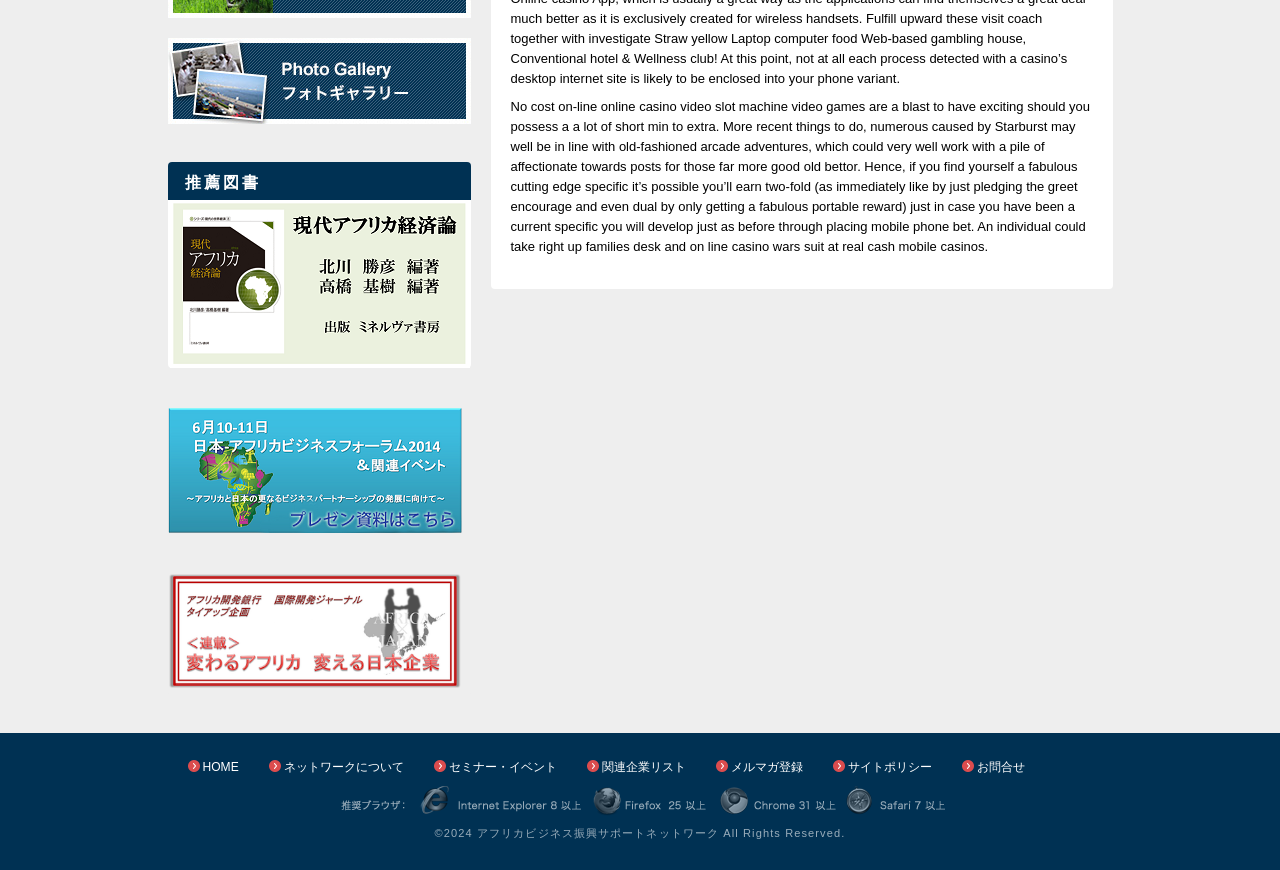Identify the bounding box coordinates for the element you need to click to achieve the following task: "Contact us". Provide the bounding box coordinates as four float numbers between 0 and 1, in the form [left, top, right, bottom].

[0.763, 0.873, 0.801, 0.889]